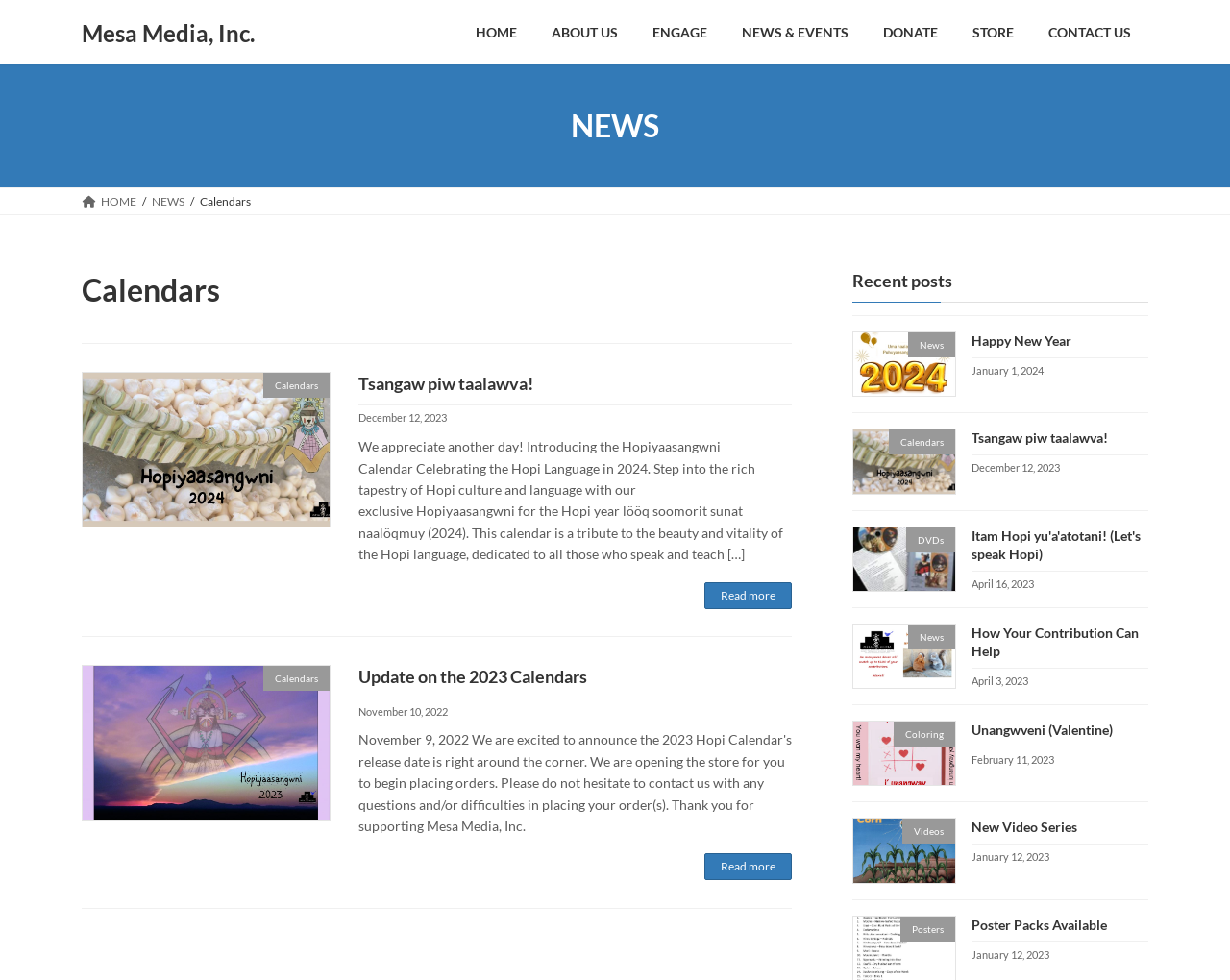Please provide the bounding box coordinates for the element that needs to be clicked to perform the instruction: "Visit the STORE". The coordinates must consist of four float numbers between 0 and 1, formatted as [left, top, right, bottom].

[0.777, 0.01, 0.838, 0.056]